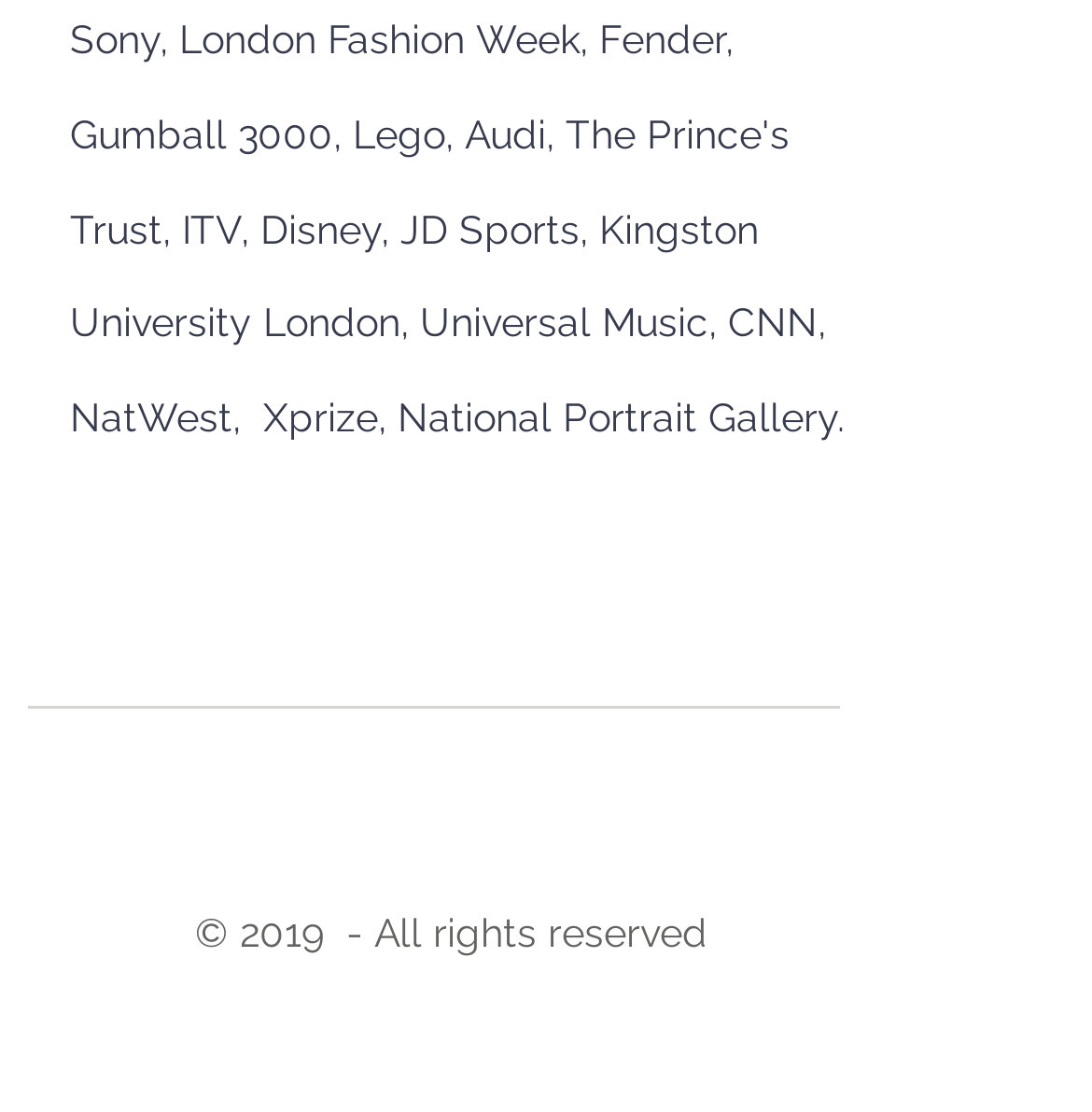Find and provide the bounding box coordinates for the UI element described here: "aria-label="LinkedIn - Grey Circle"". The coordinates should be given as four float numbers between 0 and 1: [left, top, right, bottom].

[0.315, 0.683, 0.405, 0.772]